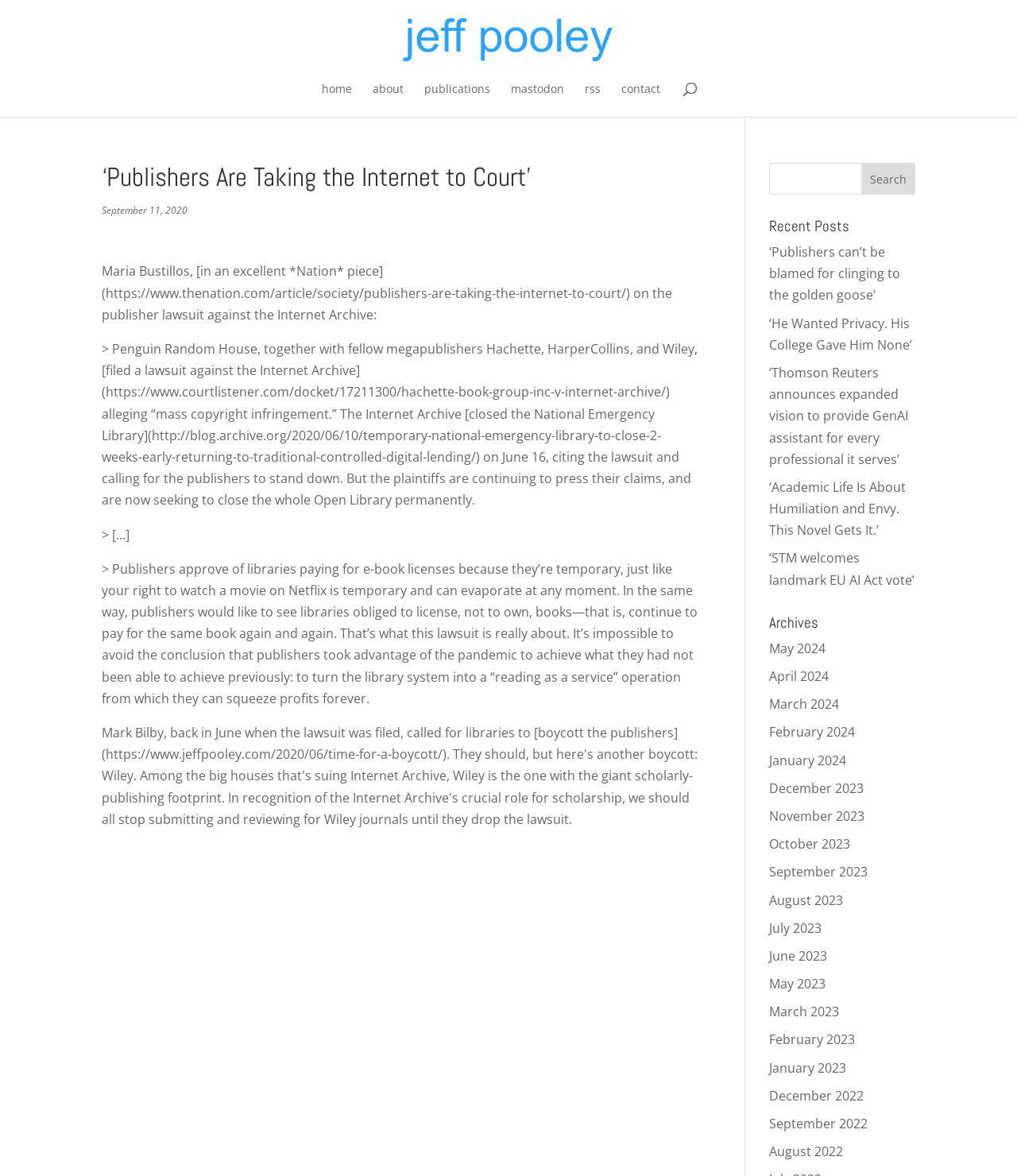Determine the main headline of the webpage and provide its text.

‘Publishers Are Taking the Internet to Court’